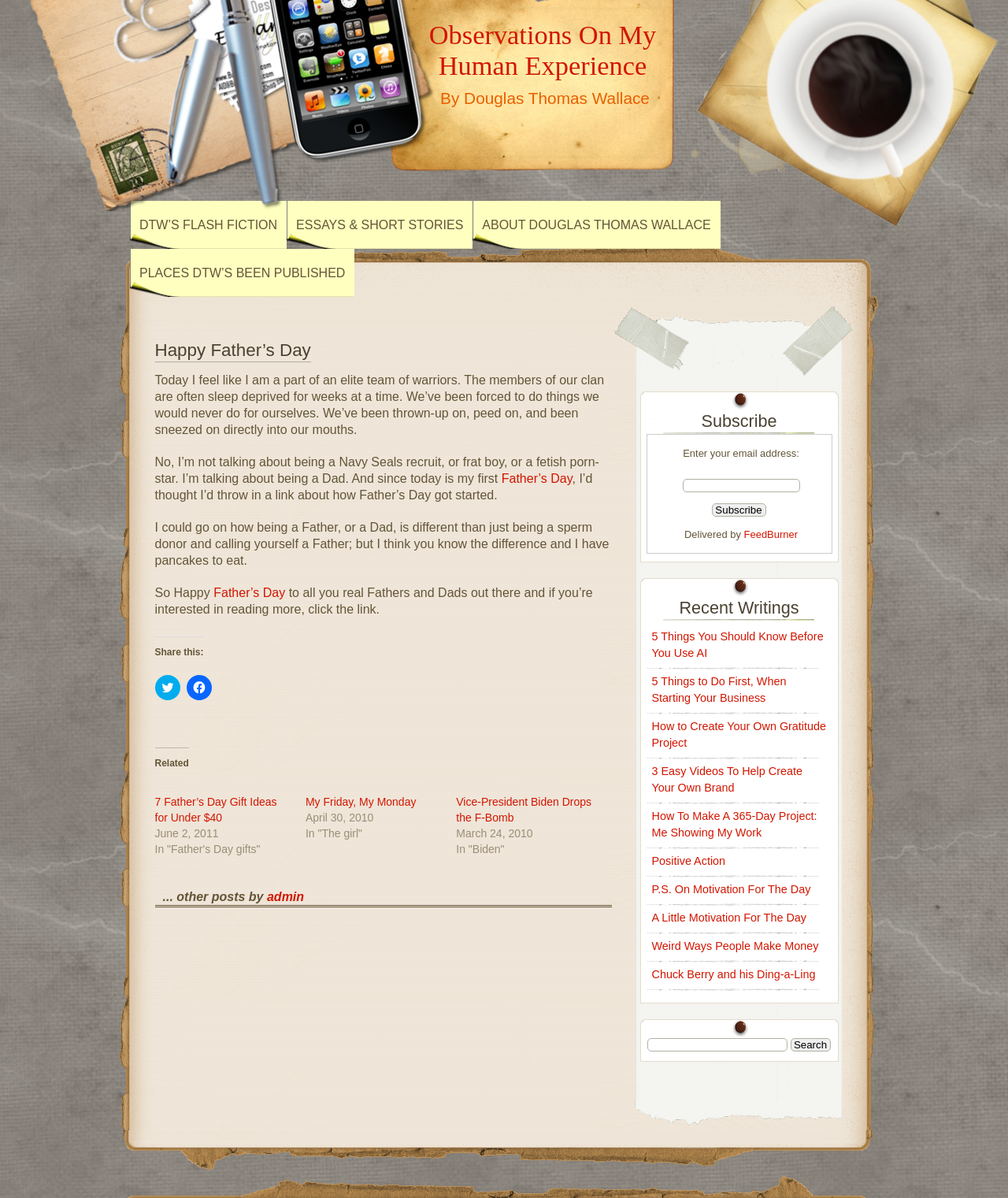How can readers subscribe to the blog?
Please respond to the question with a detailed and well-explained answer.

Readers can subscribe to the blog by entering their email address in the textbox element located below the heading 'Subscribe' and then clicking the 'Subscribe' button.